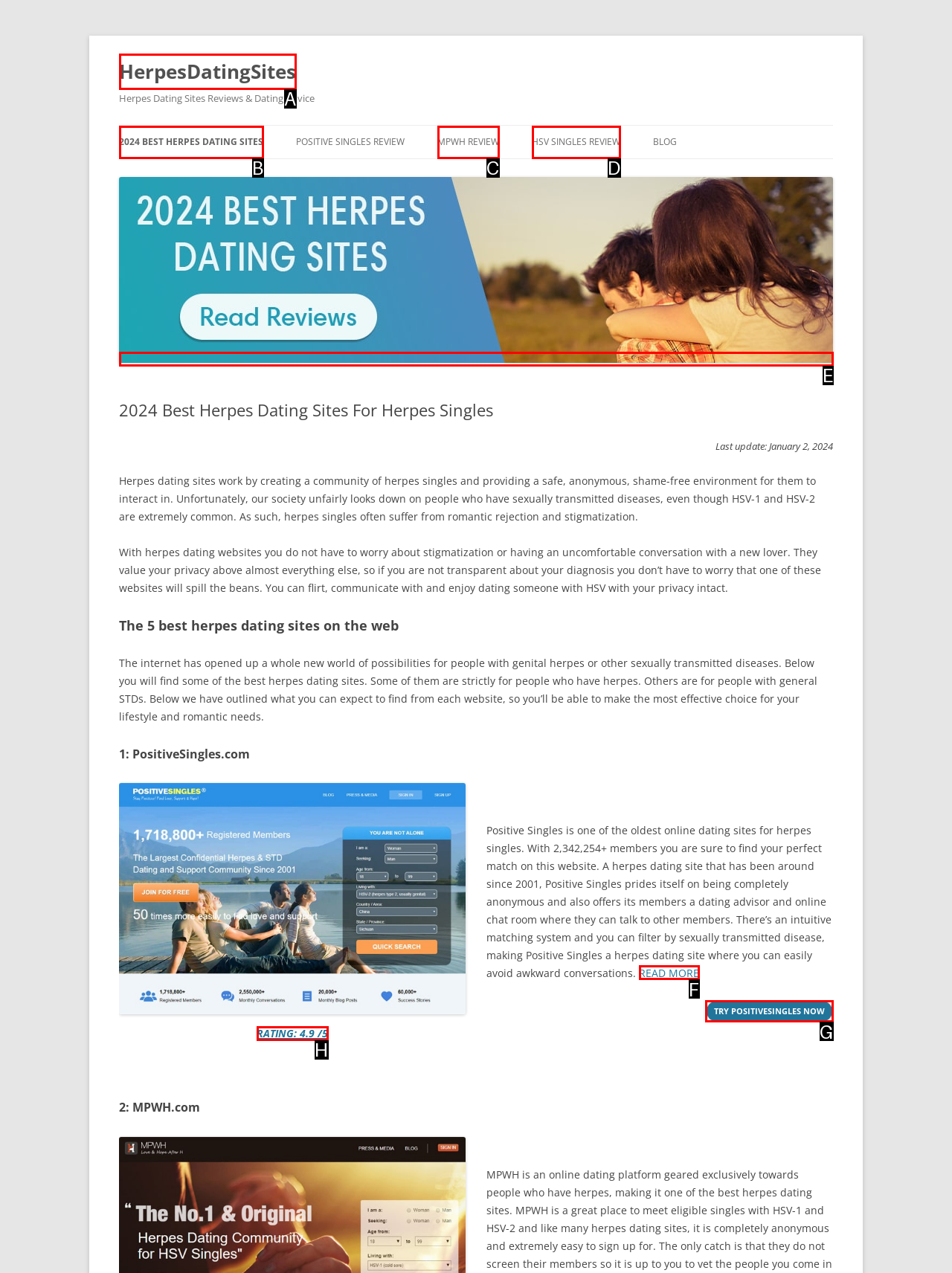Among the marked elements in the screenshot, which letter corresponds to the UI element needed for the task: Try PositiveSingles now?

G